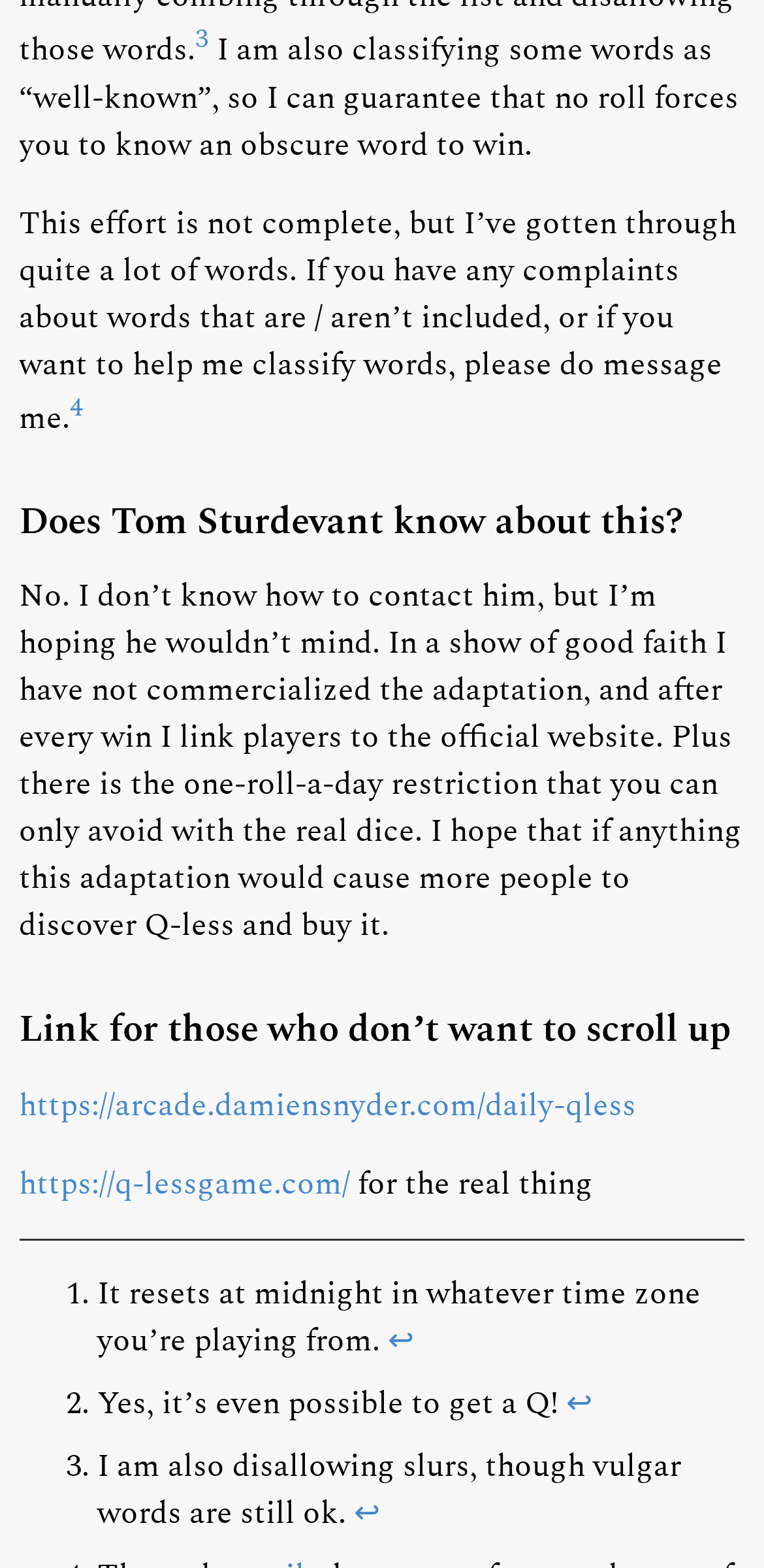What is the purpose of the adaptation?
Look at the screenshot and provide an in-depth answer.

The purpose of the adaptation is to promote the Q-less game, as stated in the text 'In a show of good faith I have not commercialized the adaptation, and after every win I link players to the official website.' This indicates that the adaptation is intended to drive traffic to the official website and promote the game.